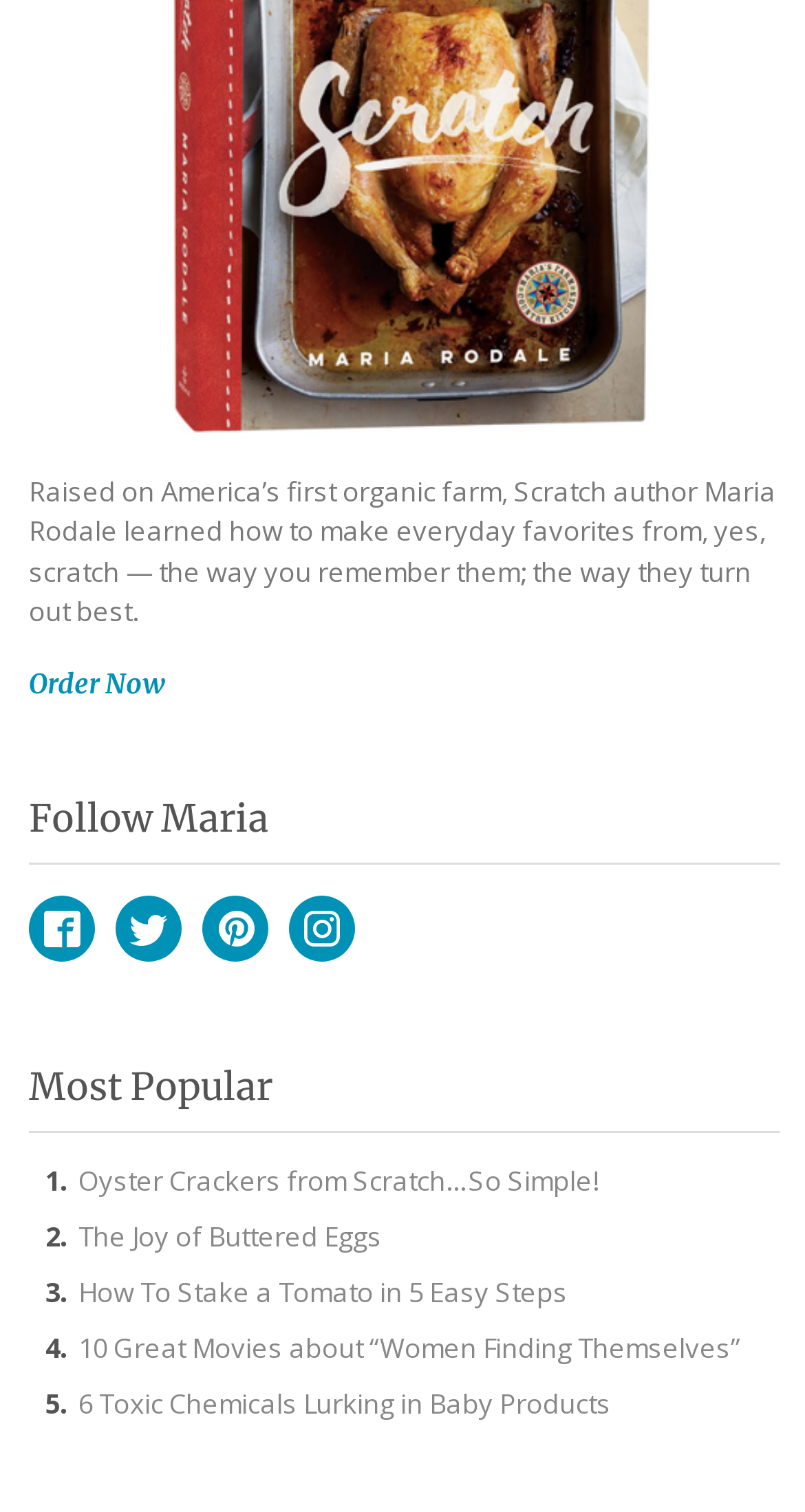What is the title of the first popular article? Observe the screenshot and provide a one-word or short phrase answer.

Oyster Crackers from Scratch…So Simple!